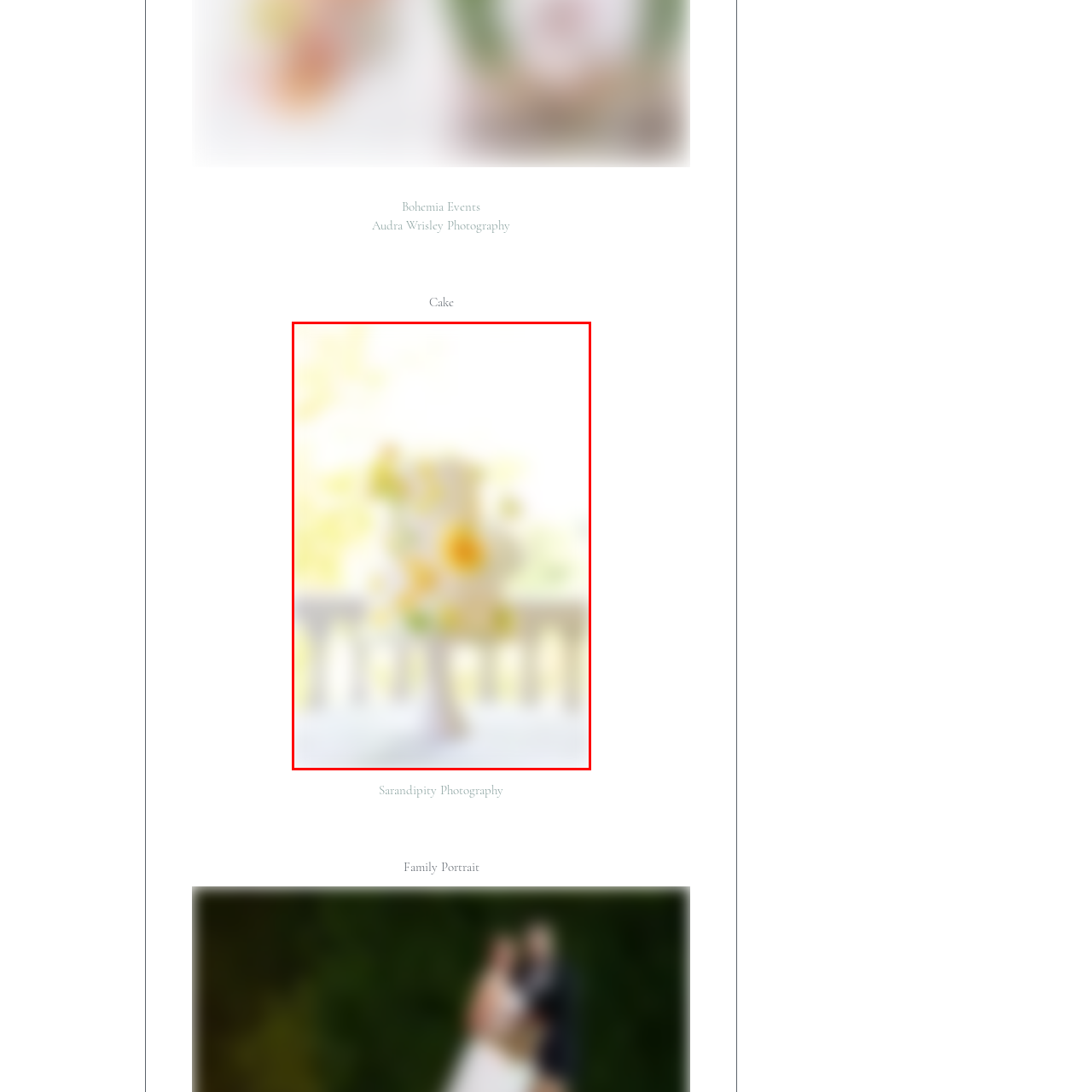Focus your attention on the image enclosed by the red boundary and provide a thorough answer to the question that follows, based on the image details: What is the cake displayed on?

According to the caption, the cake is 'displayed on a simple yet classy pedestal', which suggests that the pedestal is a supporting structure that holds the cake and adds to its overall aesthetic appeal.